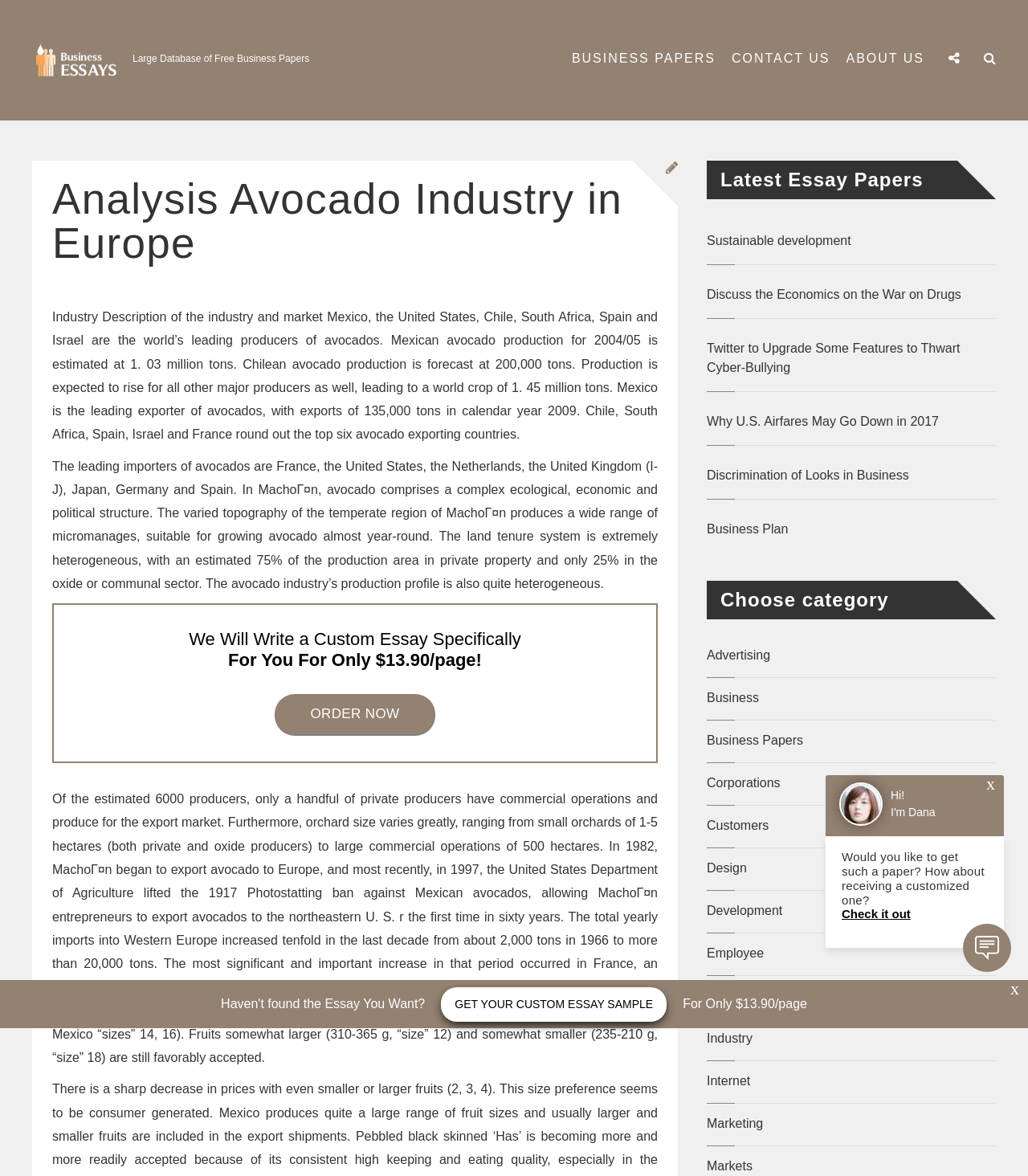Generate a thorough description of the webpage.

The webpage is about business papers and essays, specifically focusing on the avocado industry in Europe. At the top, there is a logo and a link to the website "business-papers.com". Below this, there is a heading that reads "Analysis Avocado Industry in Europe". 

To the right of the heading, there are three links: "BUSINESS PAPERS", "CONTACT US", and "ABOUT US". 

Below the heading, there is a section that provides an industry description of the avocado market, including production and export data for various countries. This section is divided into two paragraphs. 

Following this, there is a call-to-action section that encourages users to order a custom essay, with a price of $13.90 per page. There is also a link to "ORDER NOW". 

Further down, there is a section that lists the latest essay papers, with links to various topics such as sustainable development, economics, and business plans. 

To the right of this section, there is a list of categories, including advertising, business, corporations, and more. Each category has a link to related essay papers. 

At the bottom of the page, there is a section that promotes custom essays, with a call-to-action to "GET YOUR CUSTOM ESSAY SAMPLE". There is also an image and some text that encourages users to get a customized paper.